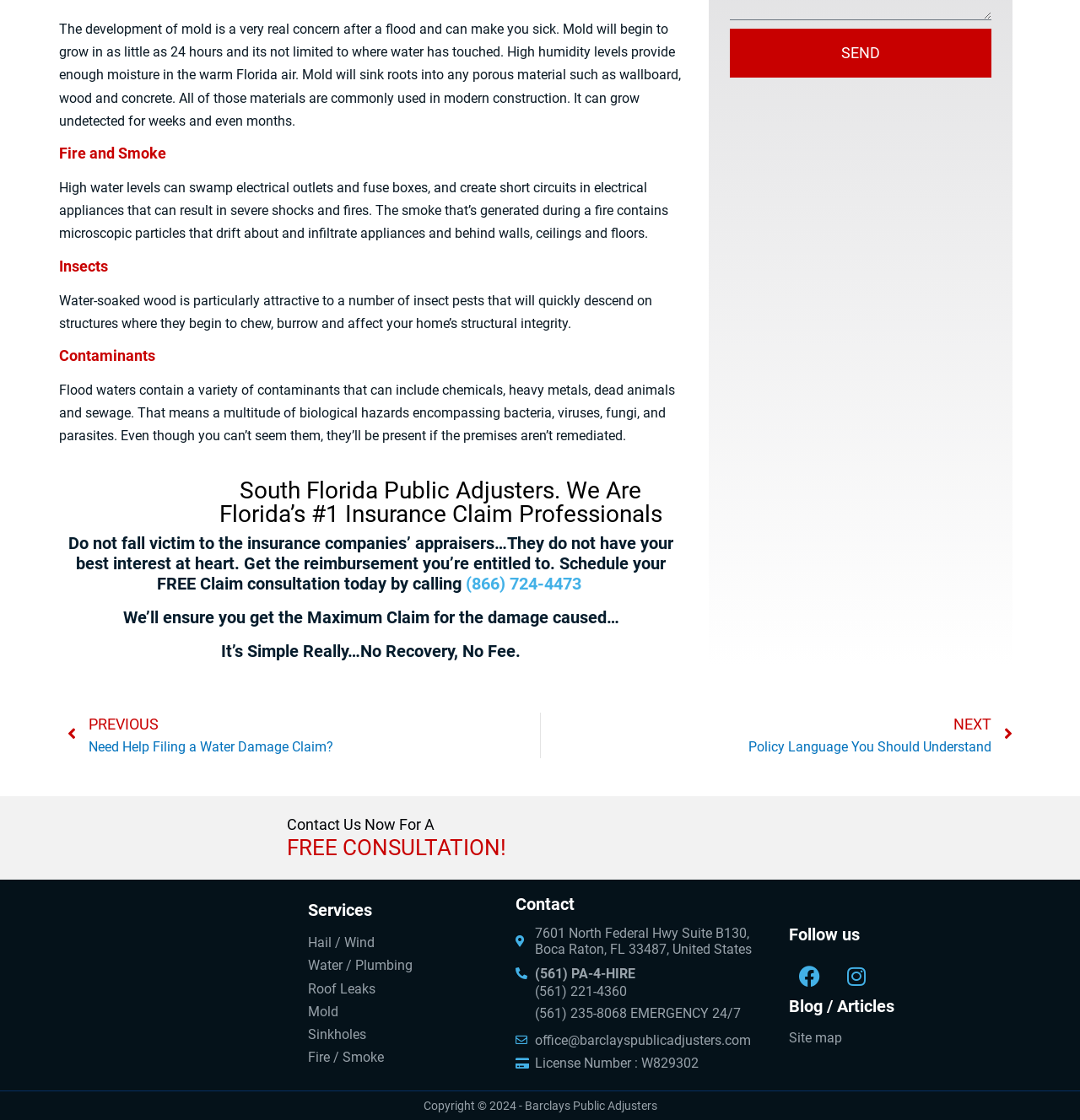Provide a short, one-word or phrase answer to the question below:
What is the purpose of the company?

To help with insurance claims